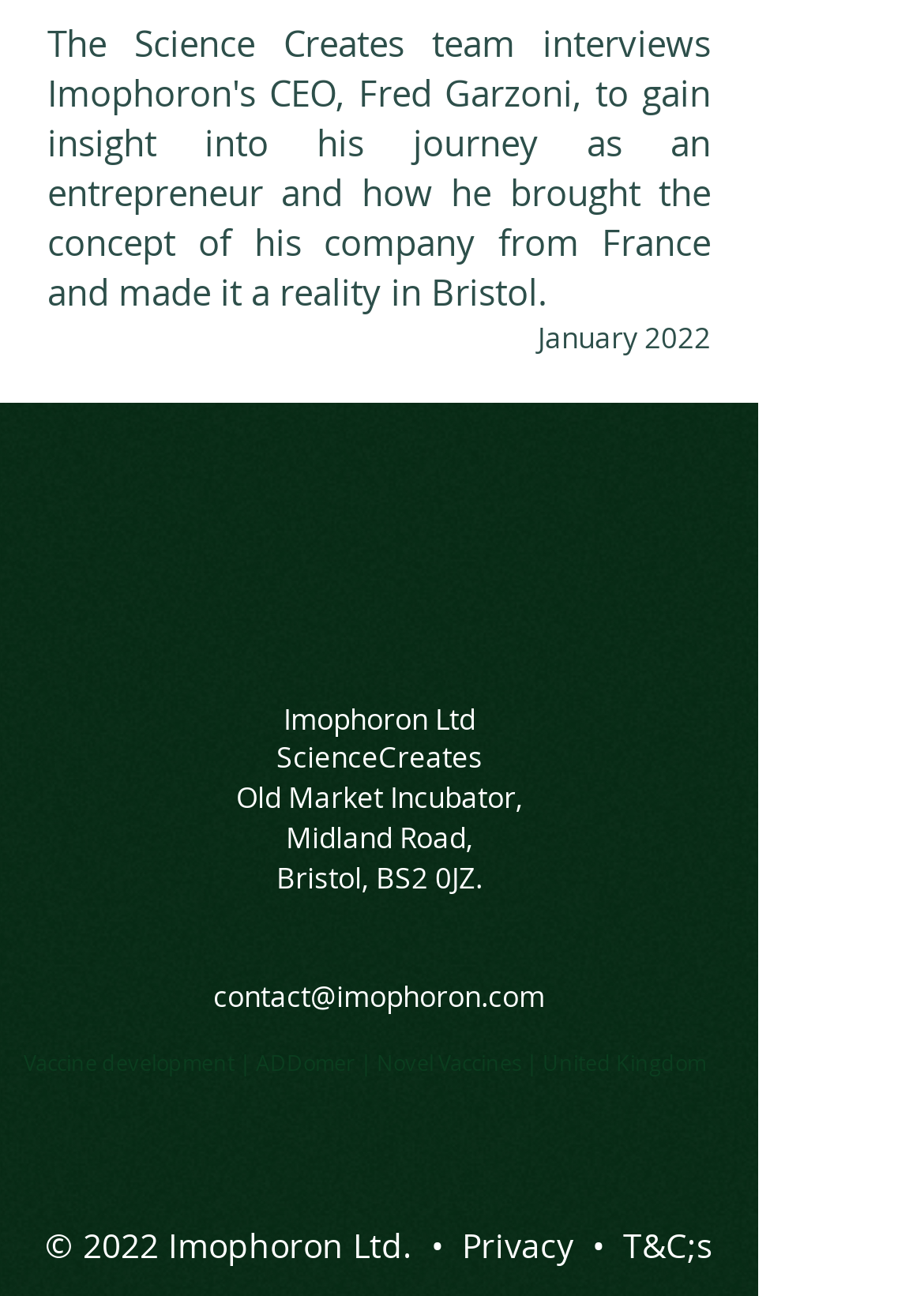Given the description "aria-label="LinkedIn"", provide the bounding box coordinates of the corresponding UI element.

[0.462, 0.855, 0.551, 0.919]